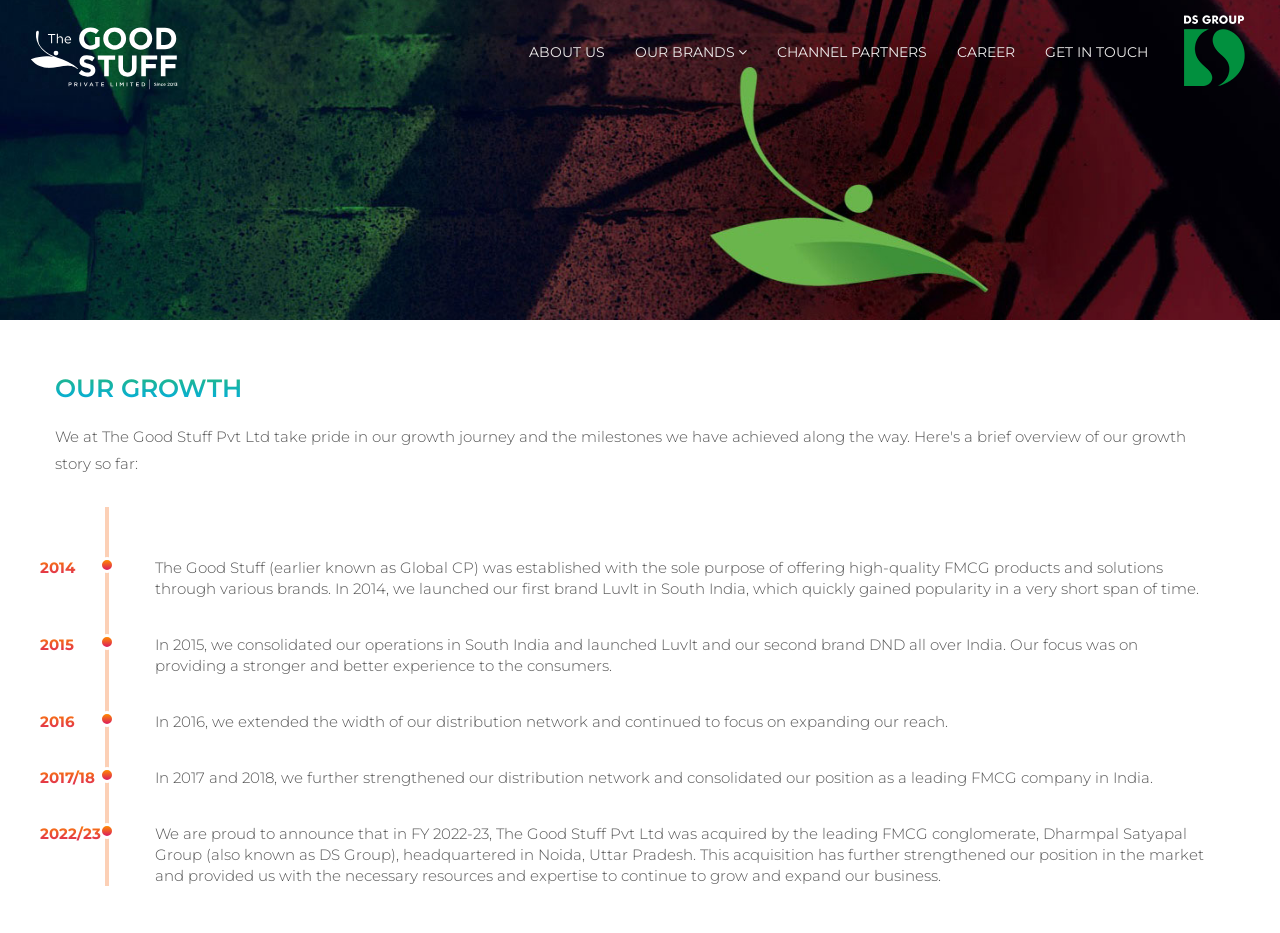Extract the bounding box coordinates for the HTML element that matches this description: "Twitter". The coordinates should be four float numbers between 0 and 1, i.e., [left, top, right, bottom].

None